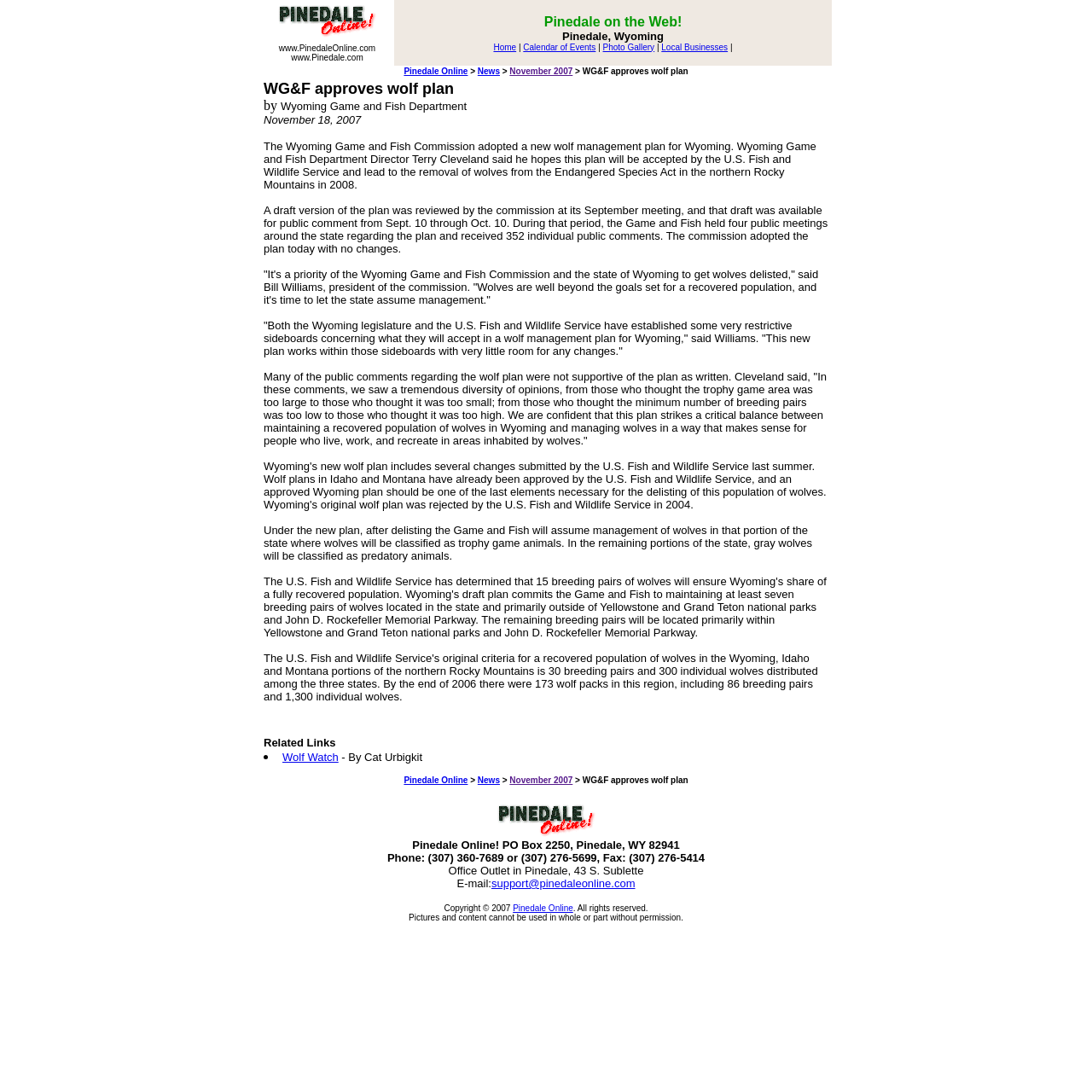Determine the bounding box coordinates of the region to click in order to accomplish the following instruction: "view WG&F approves wolf plan". Provide the coordinates as four float numbers between 0 and 1, specifically [left, top, right, bottom].

[0.241, 0.073, 0.416, 0.089]